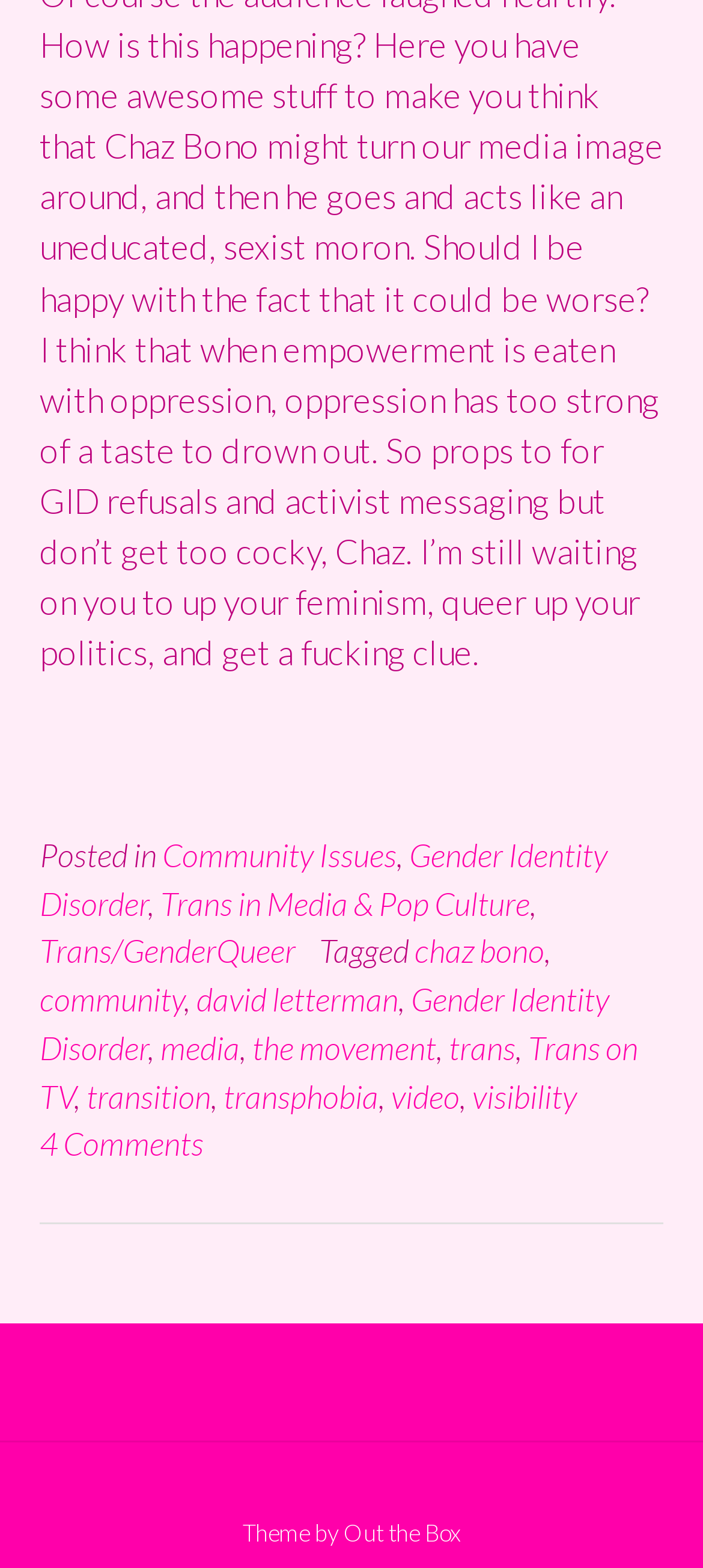Determine the bounding box coordinates of the clickable region to execute the instruction: "Read about gender identity disorder". The coordinates should be four float numbers between 0 and 1, denoted as [left, top, right, bottom].

[0.056, 0.532, 0.864, 0.588]